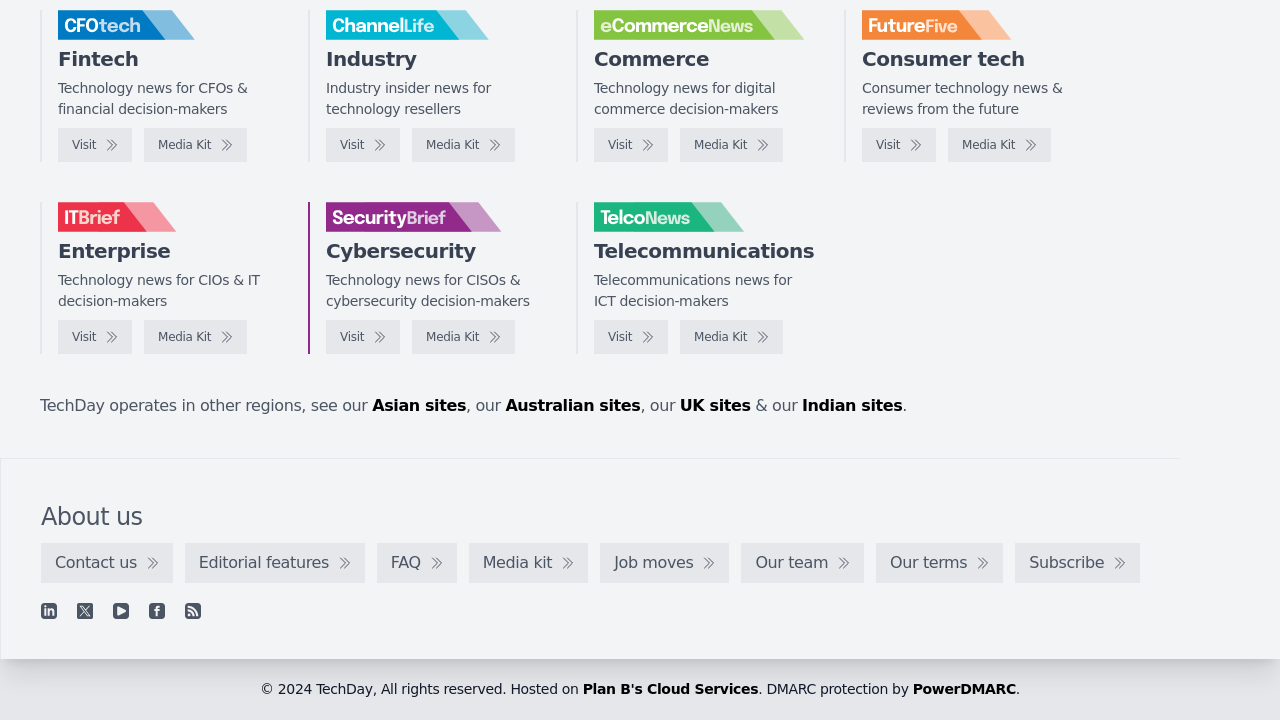Please identify the bounding box coordinates of the element I should click to complete this instruction: 'Go to eCommerceNews'. The coordinates should be given as four float numbers between 0 and 1, like this: [left, top, right, bottom].

[0.464, 0.177, 0.522, 0.225]